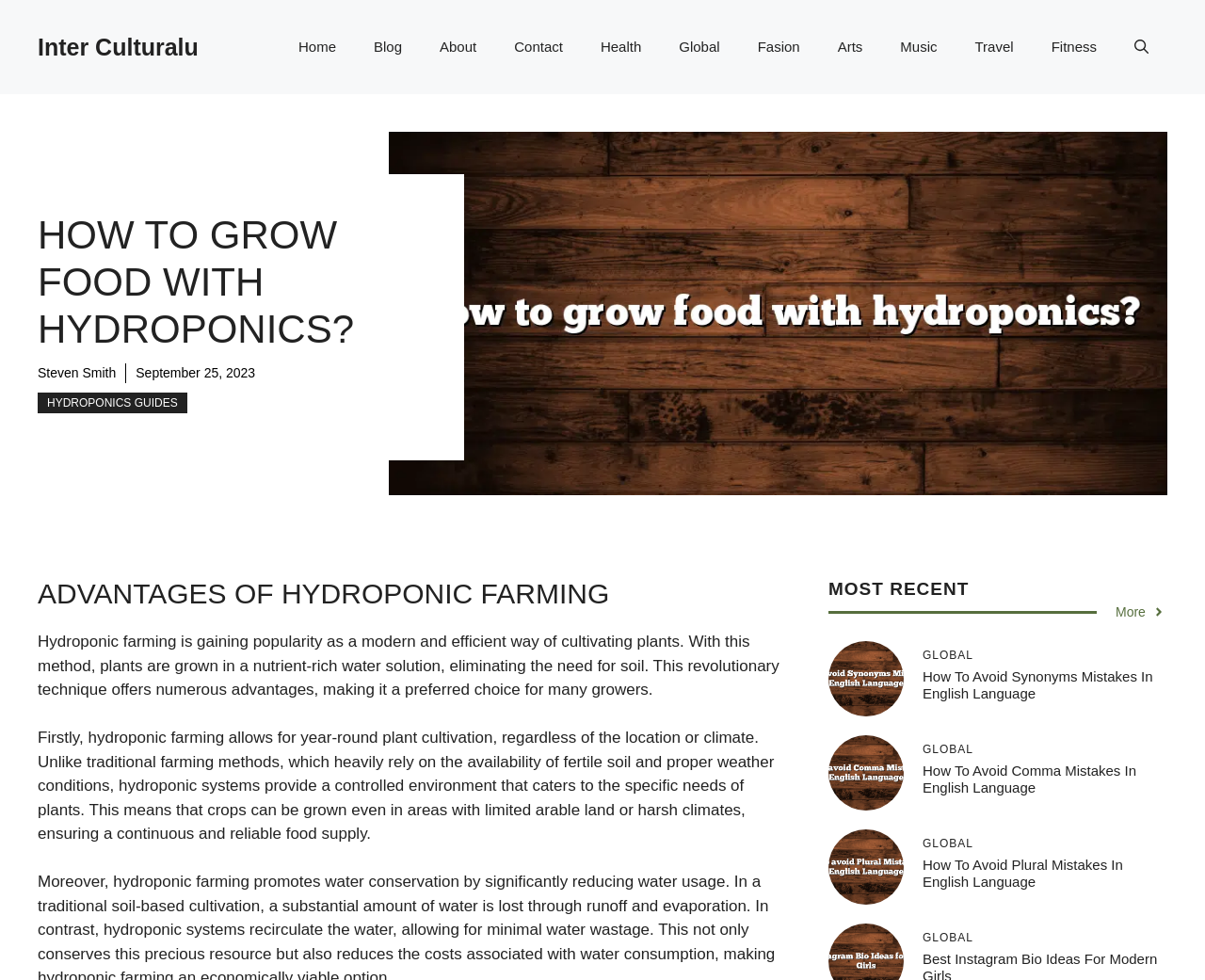What is the advantage of hydroponic farming?
Answer the question based on the image using a single word or a brief phrase.

Year-round plant cultivation